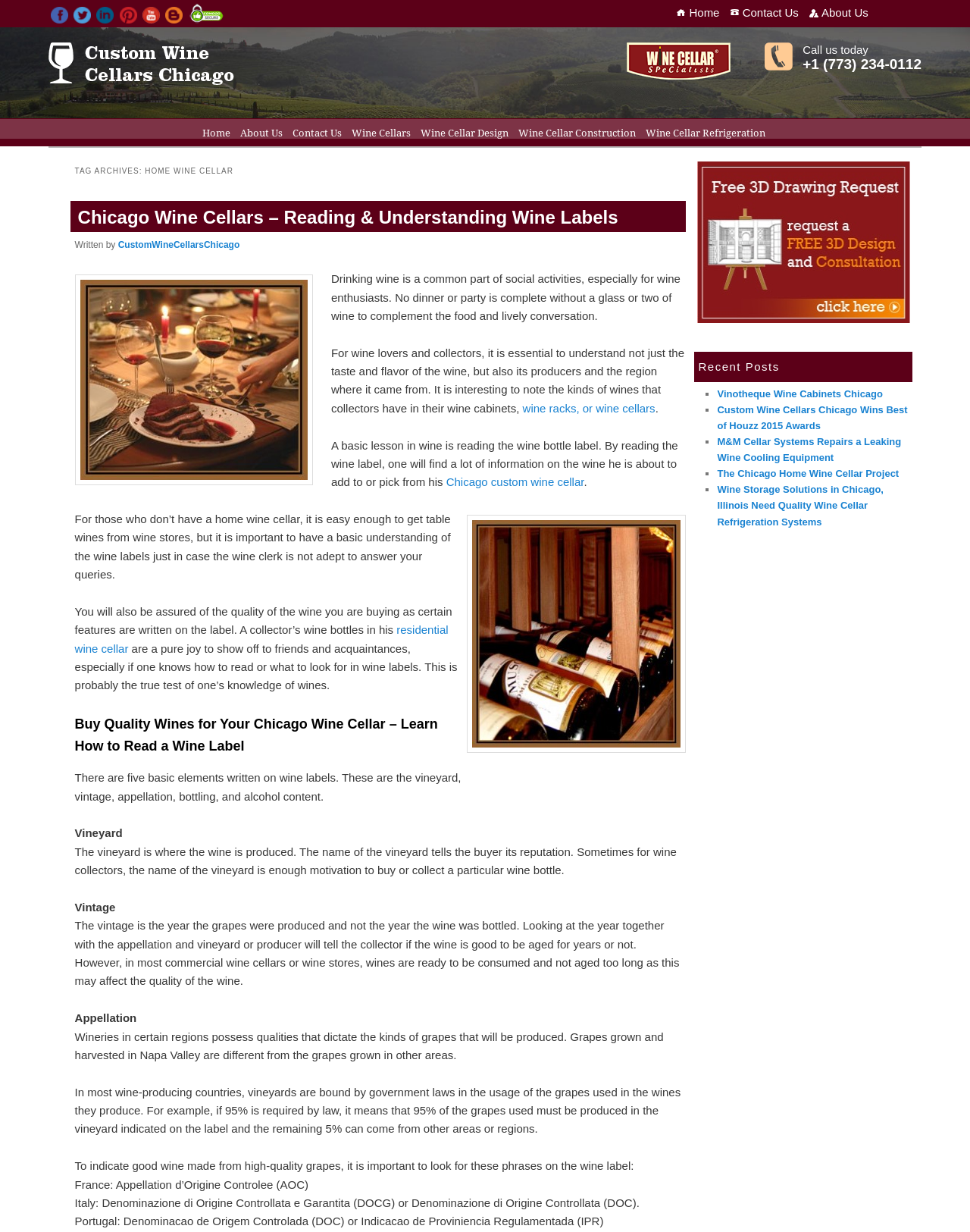Determine the bounding box coordinates for the clickable element to execute this instruction: "Follow Finance Uncovered on Instagram". Provide the coordinates as four float numbers between 0 and 1, i.e., [left, top, right, bottom].

None